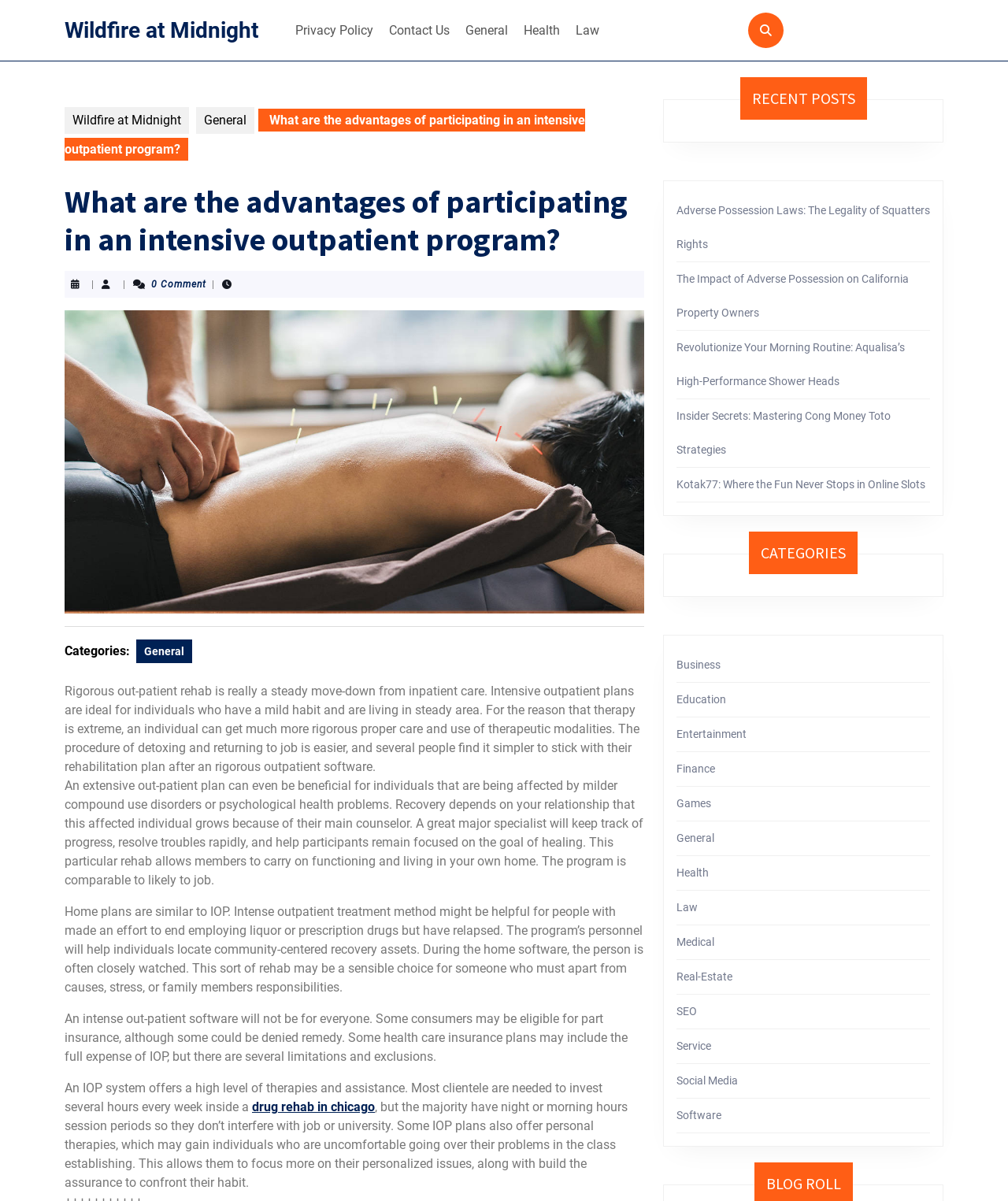Look at the image and answer the question in detail:
What is the difference between an IOP and a home program?

Based on the webpage, an IOP provides a high level of therapies and assistance, while a home program is similar to an IOP but with closer monitoring. The home program is designed for individuals who need more support and structure in their recovery.